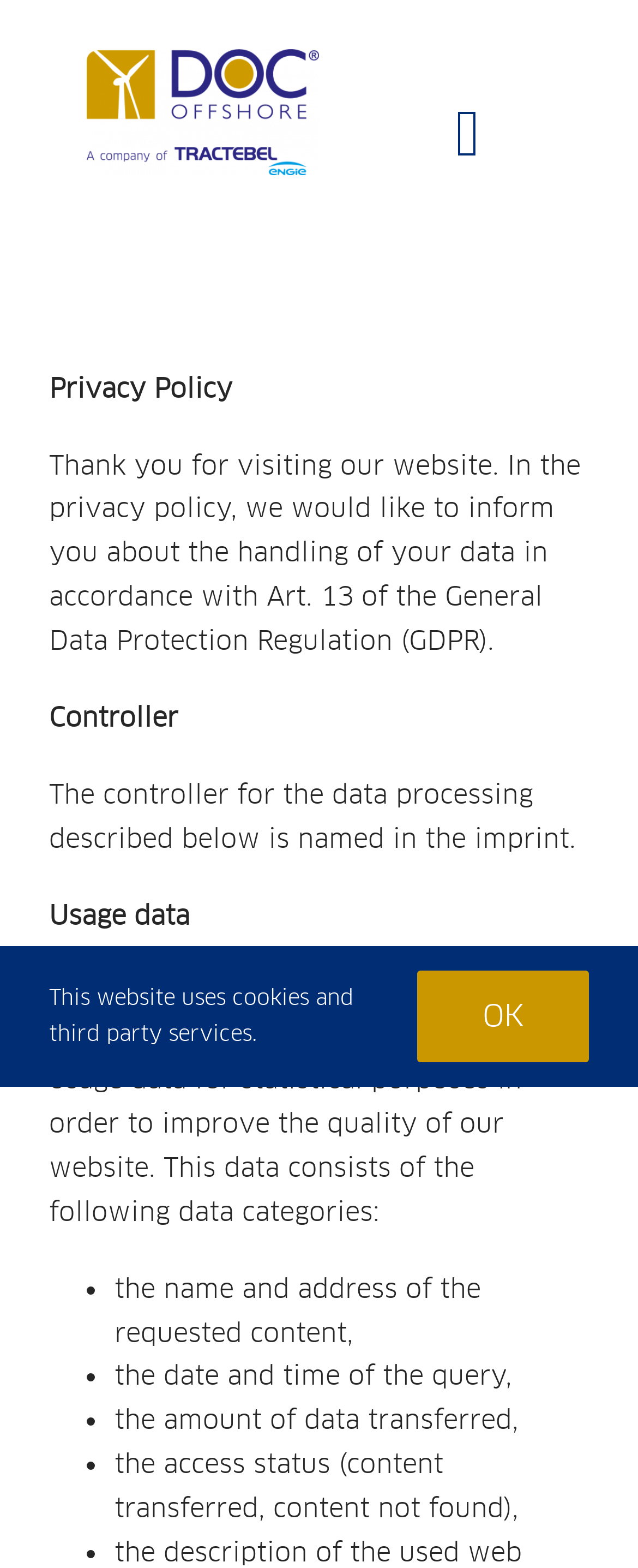Examine the screenshot and answer the question in as much detail as possible: What is the controller for data processing?

The controller for data processing can be found in the static text on the webpage, which states 'The controller for the data processing described below is named in the imprint.' This indicates that the controller is not explicitly stated on the webpage, but can be found in the imprint.